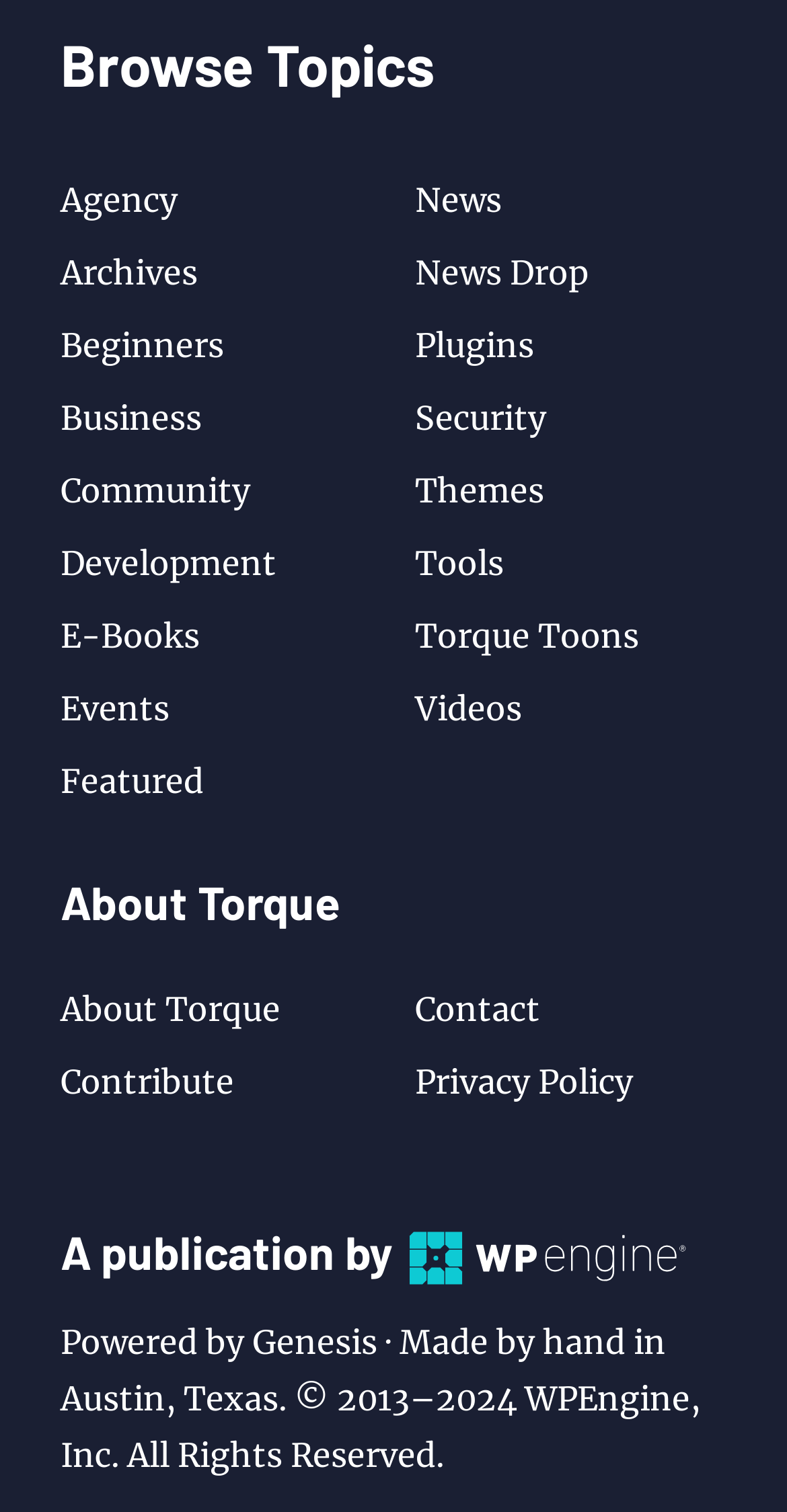How many links are there in the 'Browse Topics' section?
Refer to the image and give a detailed answer to the query.

The 'Browse Topics' section contains 14 links, which are Agency, Archives, Beginners, Business, Community, Development, E-Books, Events, Featured, News, News Drop, Plugins, Security, Themes, and Tools.